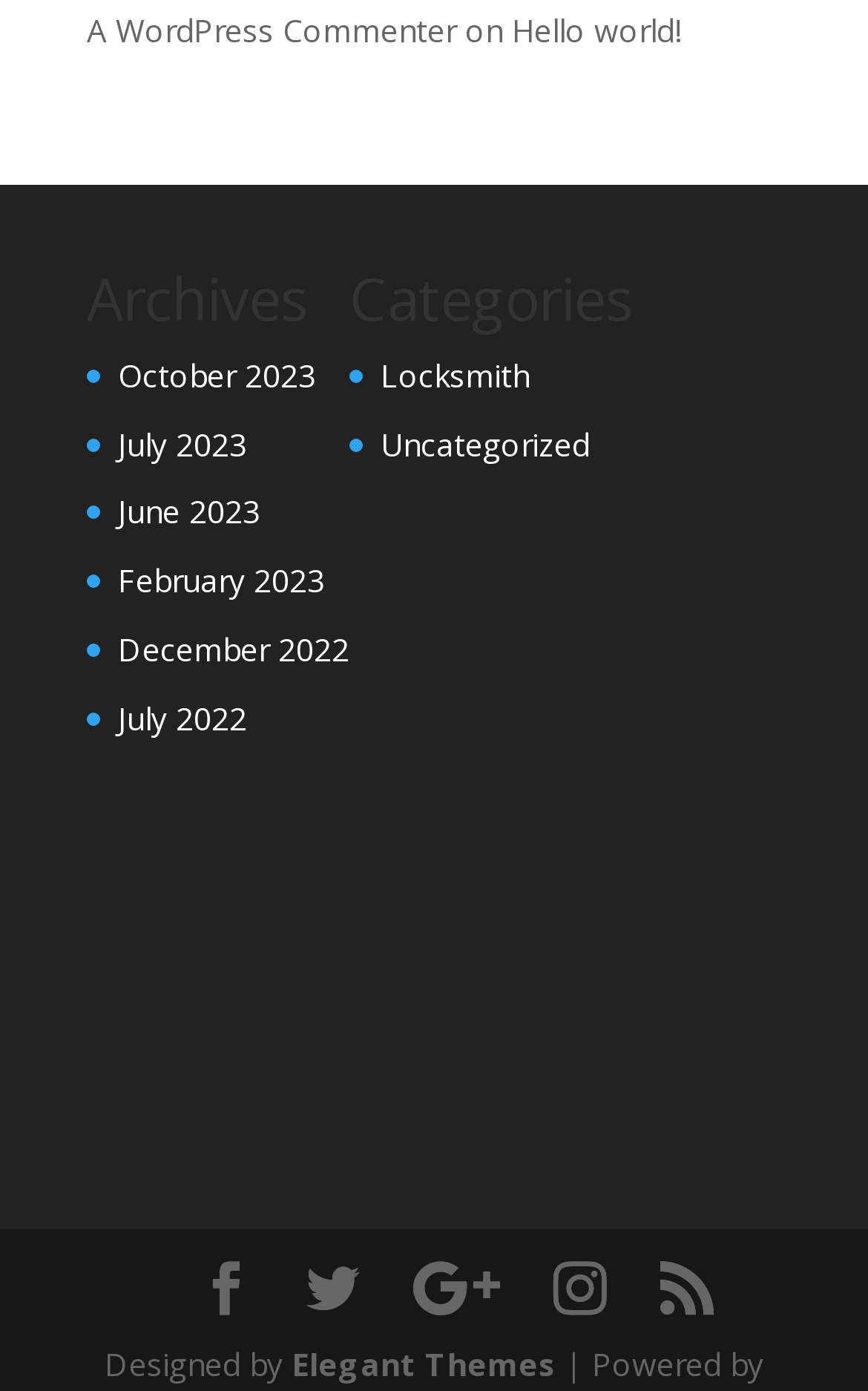Identify the bounding box coordinates for the element that needs to be clicked to fulfill this instruction: "Click on Hello world!". Provide the coordinates in the format of four float numbers between 0 and 1: [left, top, right, bottom].

[0.59, 0.006, 0.785, 0.036]